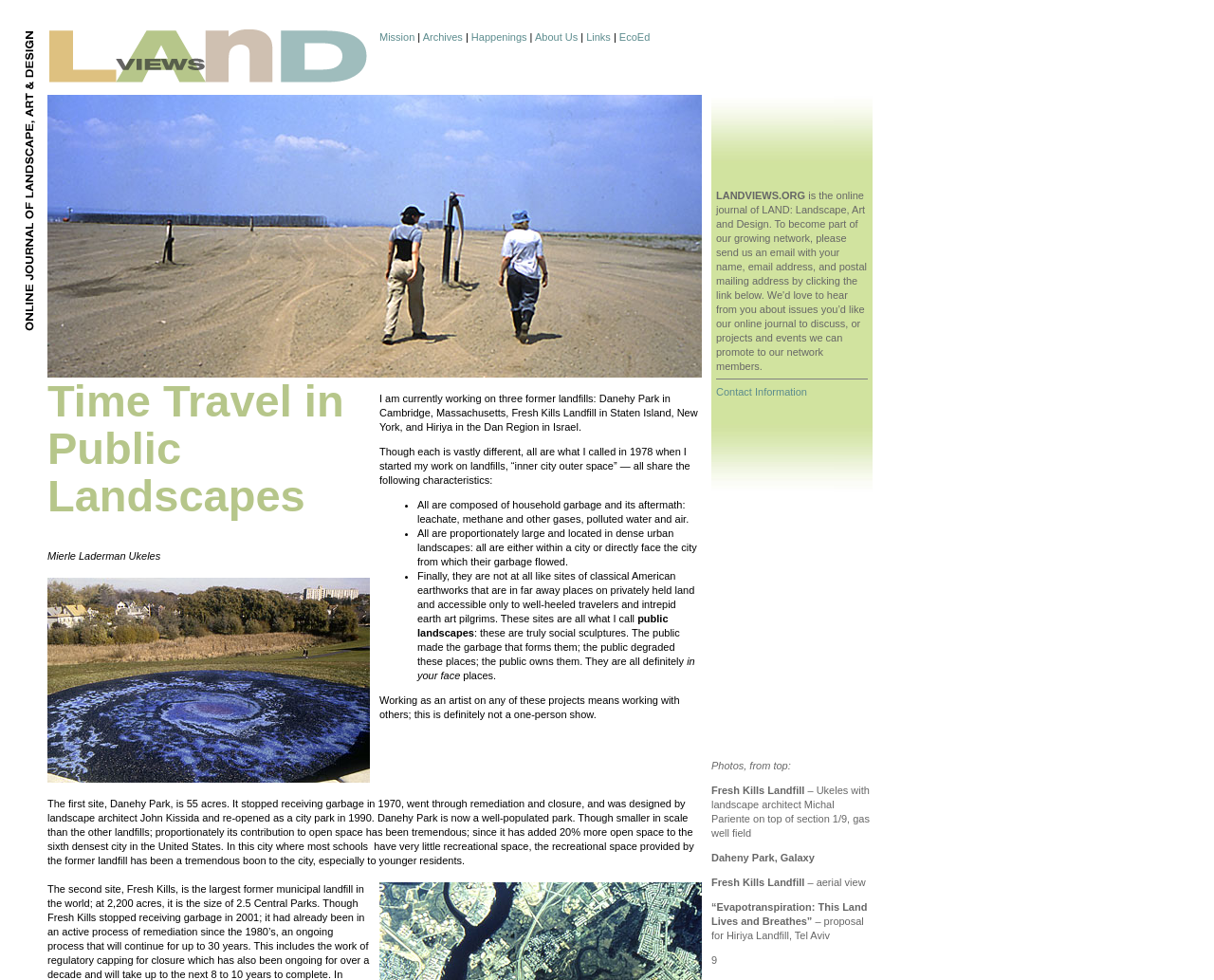Please give a succinct answer using a single word or phrase:
How many acres is Danehy Park?

55